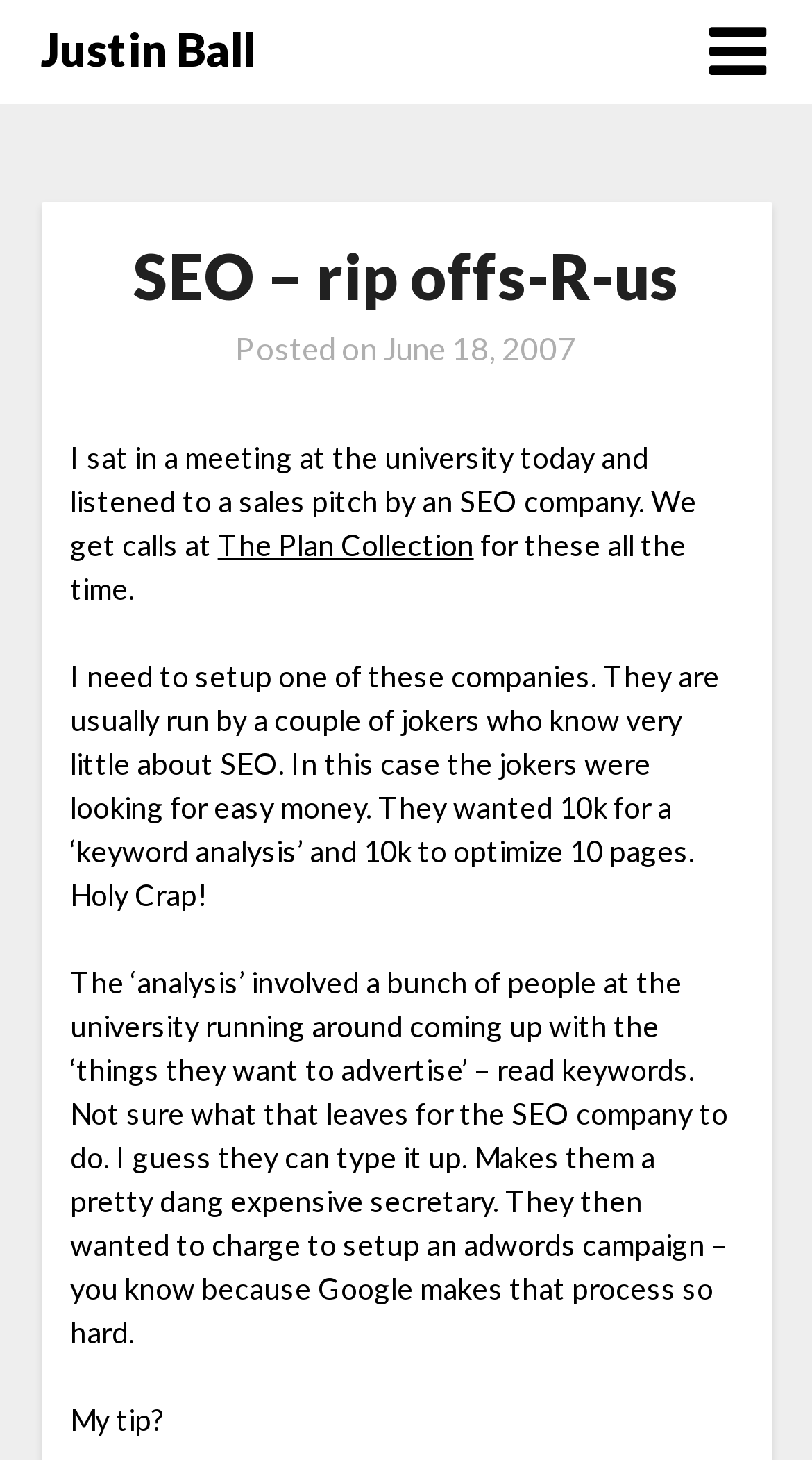Bounding box coordinates are specified in the format (top-left x, top-left y, bottom-right x, bottom-right y). All values are floating point numbers bounded between 0 and 1. Please provide the bounding box coordinate of the region this sentence describes: June 18, 2007November 1, 2021

[0.472, 0.225, 0.71, 0.251]